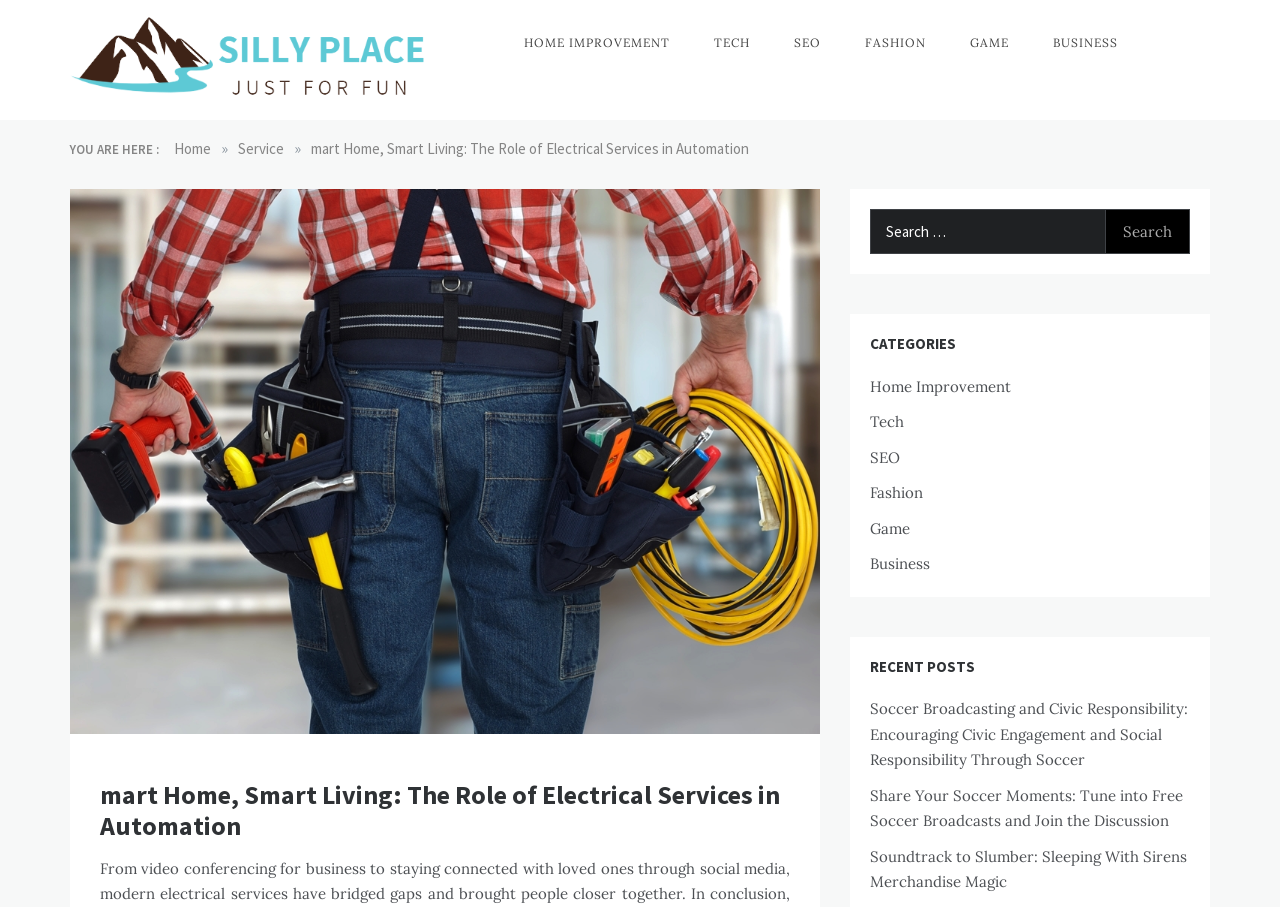Locate the bounding box coordinates of the element's region that should be clicked to carry out the following instruction: "Click on Soccer Broadcasting and Civic Responsibility". The coordinates need to be four float numbers between 0 and 1, i.e., [left, top, right, bottom].

[0.68, 0.771, 0.928, 0.848]